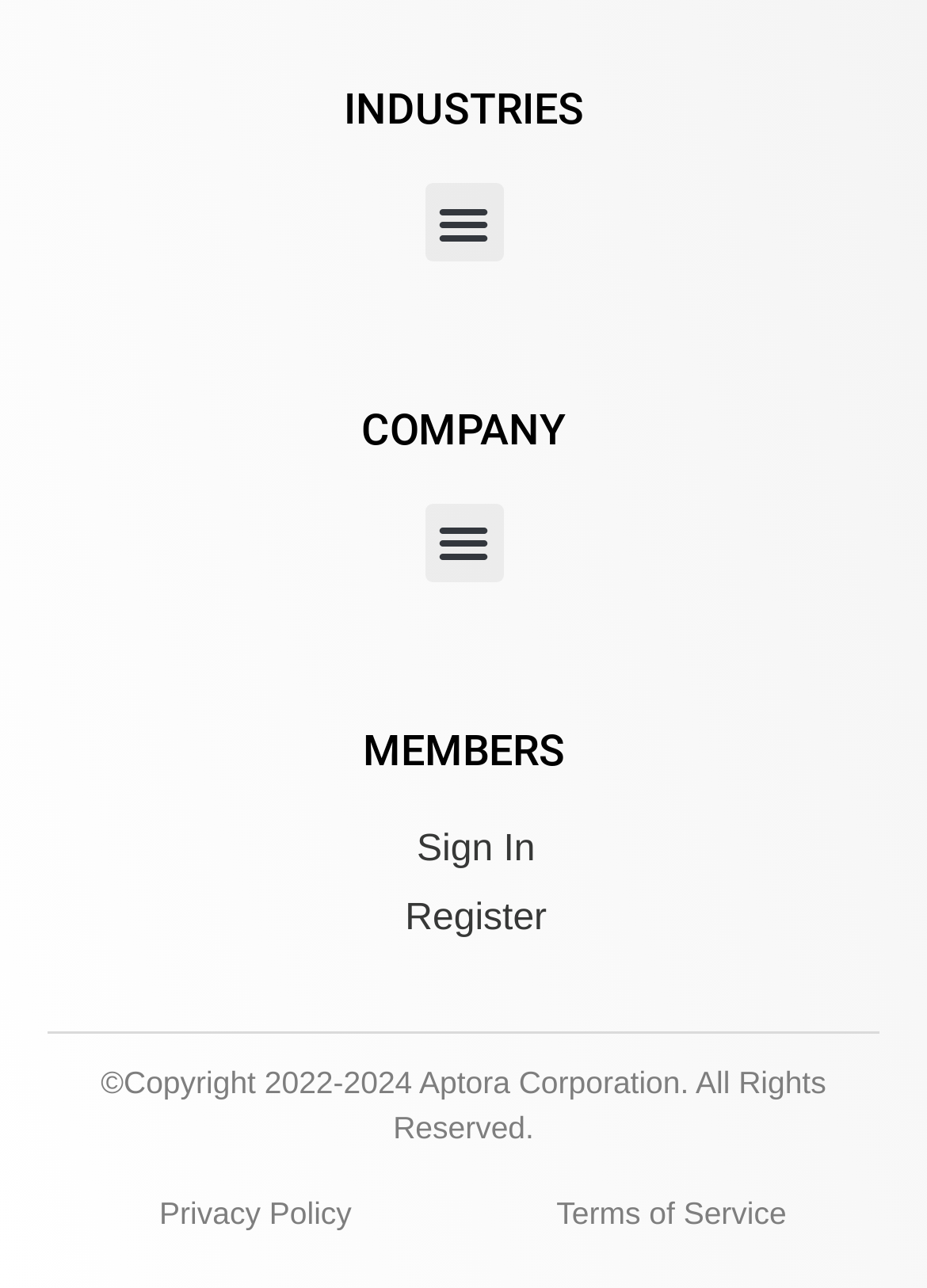Please reply with a single word or brief phrase to the question: 
What is the copyright year range?

2022-2024